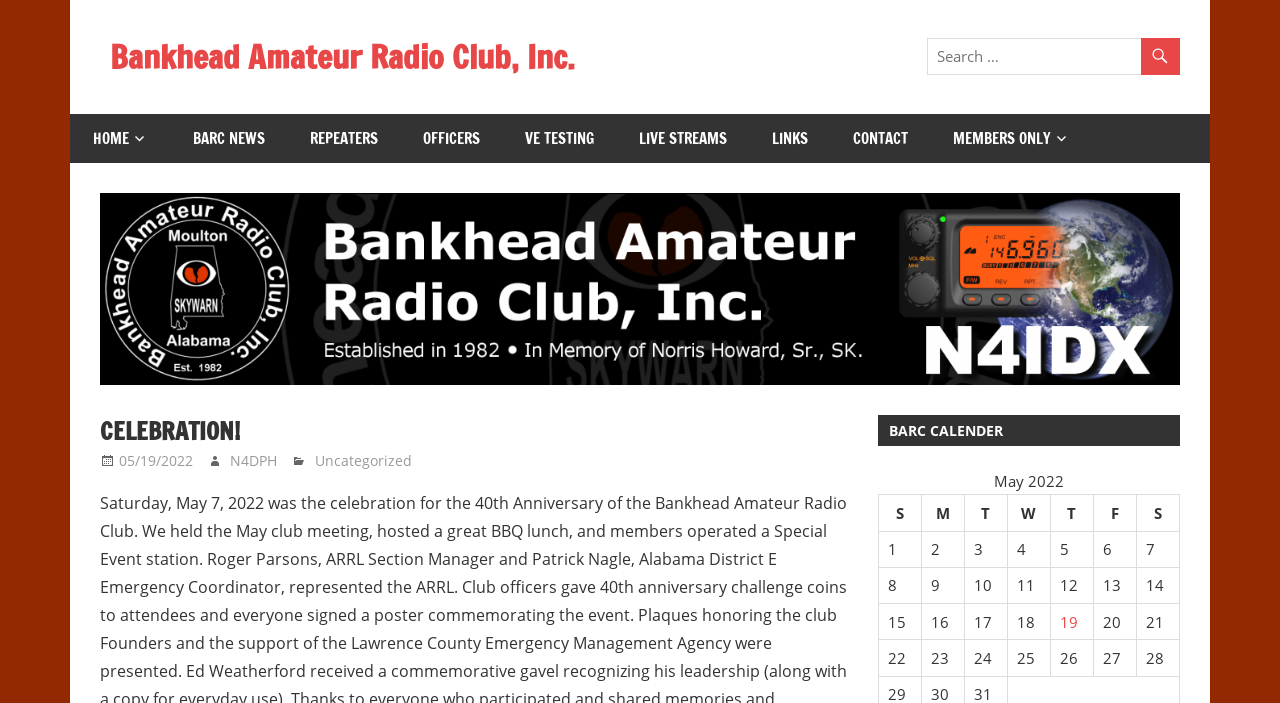Determine the coordinates of the bounding box that should be clicked to complete the instruction: "View BARC news". The coordinates should be represented by four float numbers between 0 and 1: [left, top, right, bottom].

[0.133, 0.163, 0.224, 0.232]